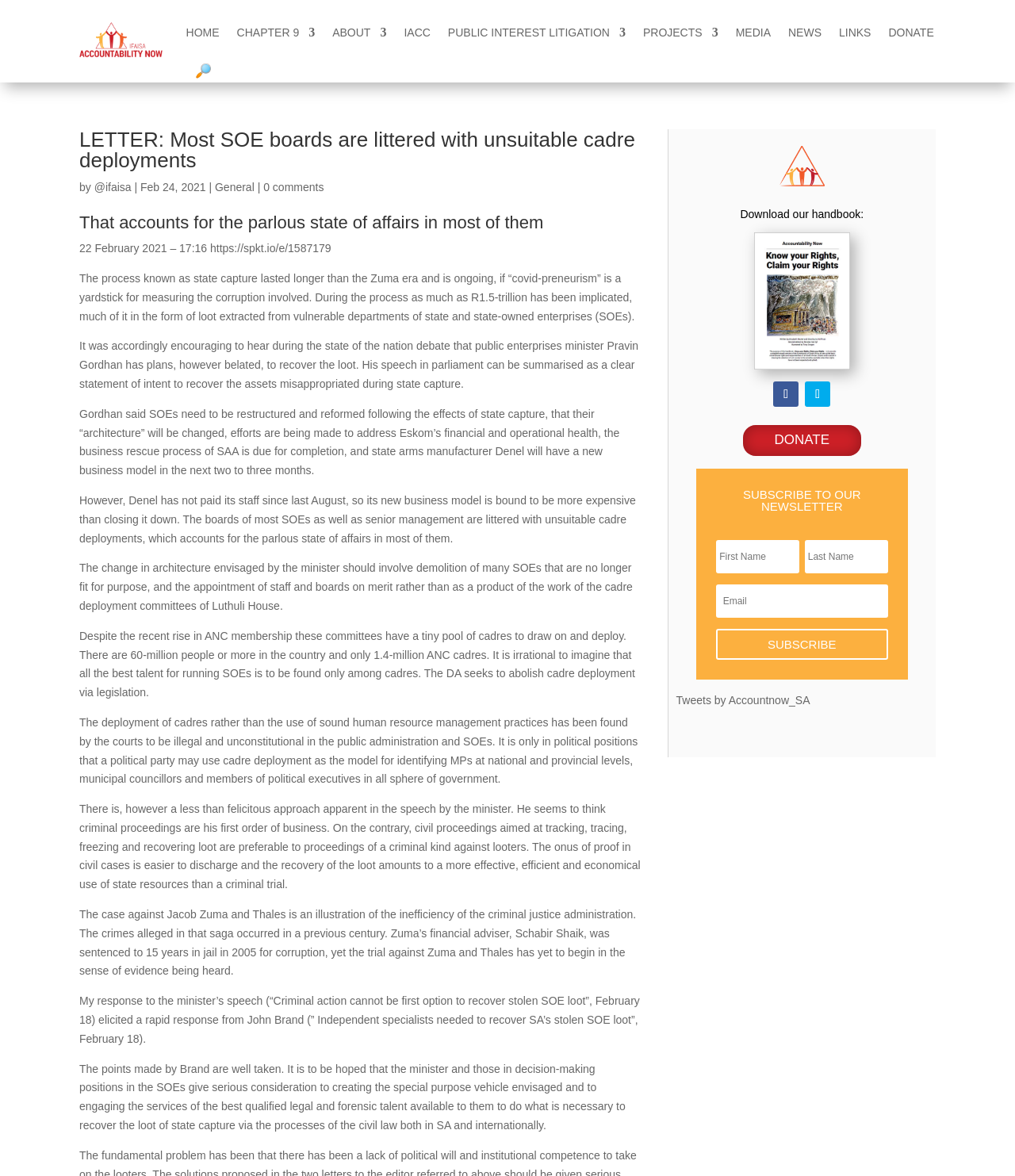Determine the bounding box coordinates of the UI element that matches the following description: "LINKS". The coordinates should be four float numbers between 0 and 1 in the format [left, top, right, bottom].

[0.827, 0.002, 0.858, 0.053]